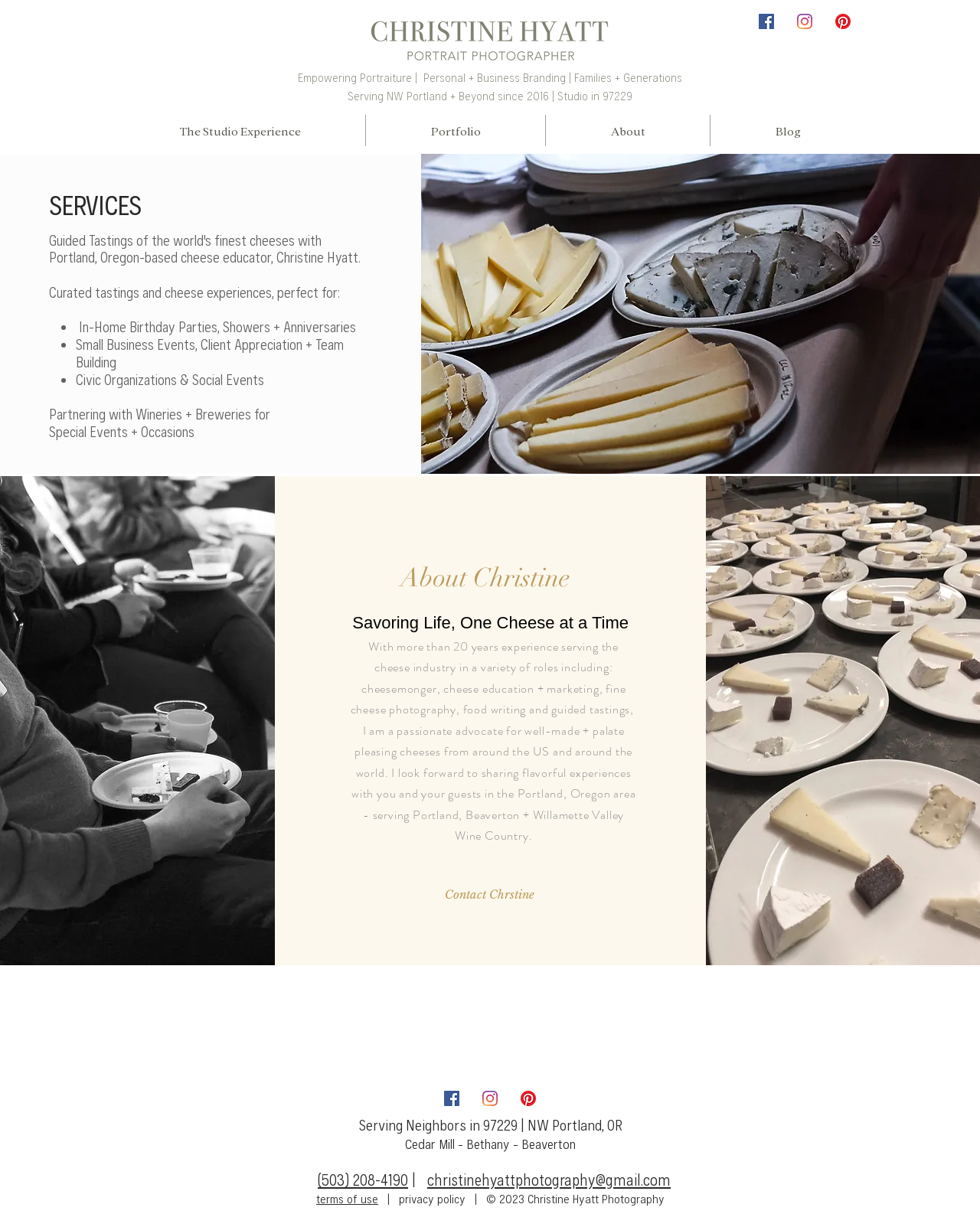Locate the bounding box coordinates of the area you need to click to fulfill this instruction: 'Click the Facebook link'. The coordinates must be in the form of four float numbers ranging from 0 to 1: [left, top, right, bottom].

[0.774, 0.011, 0.79, 0.024]